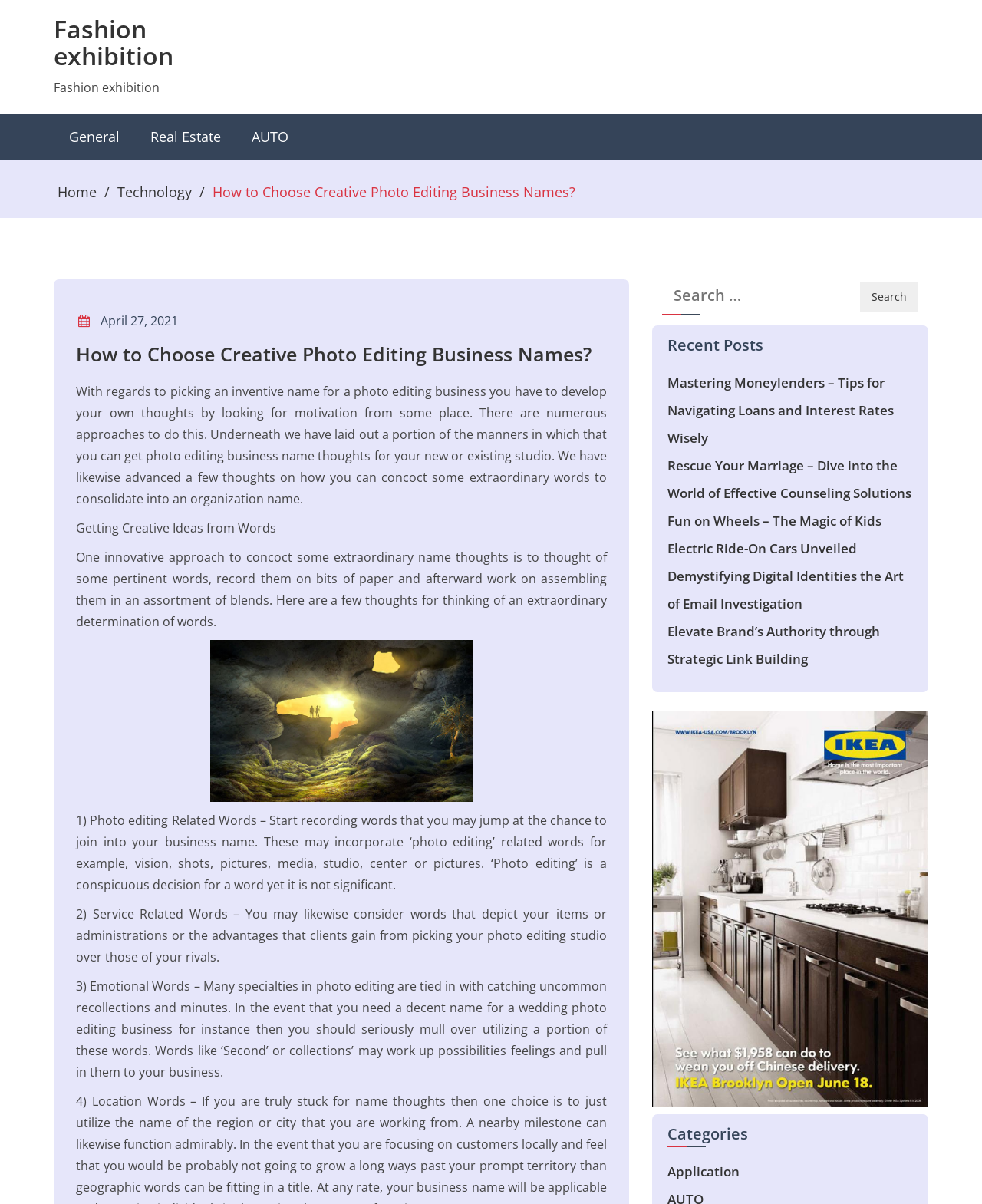Specify the bounding box coordinates of the area to click in order to execute this command: 'Read the article about How to Choose Creative Photo Editing Business Names'. The coordinates should consist of four float numbers ranging from 0 to 1, and should be formatted as [left, top, right, bottom].

[0.077, 0.286, 0.618, 0.303]